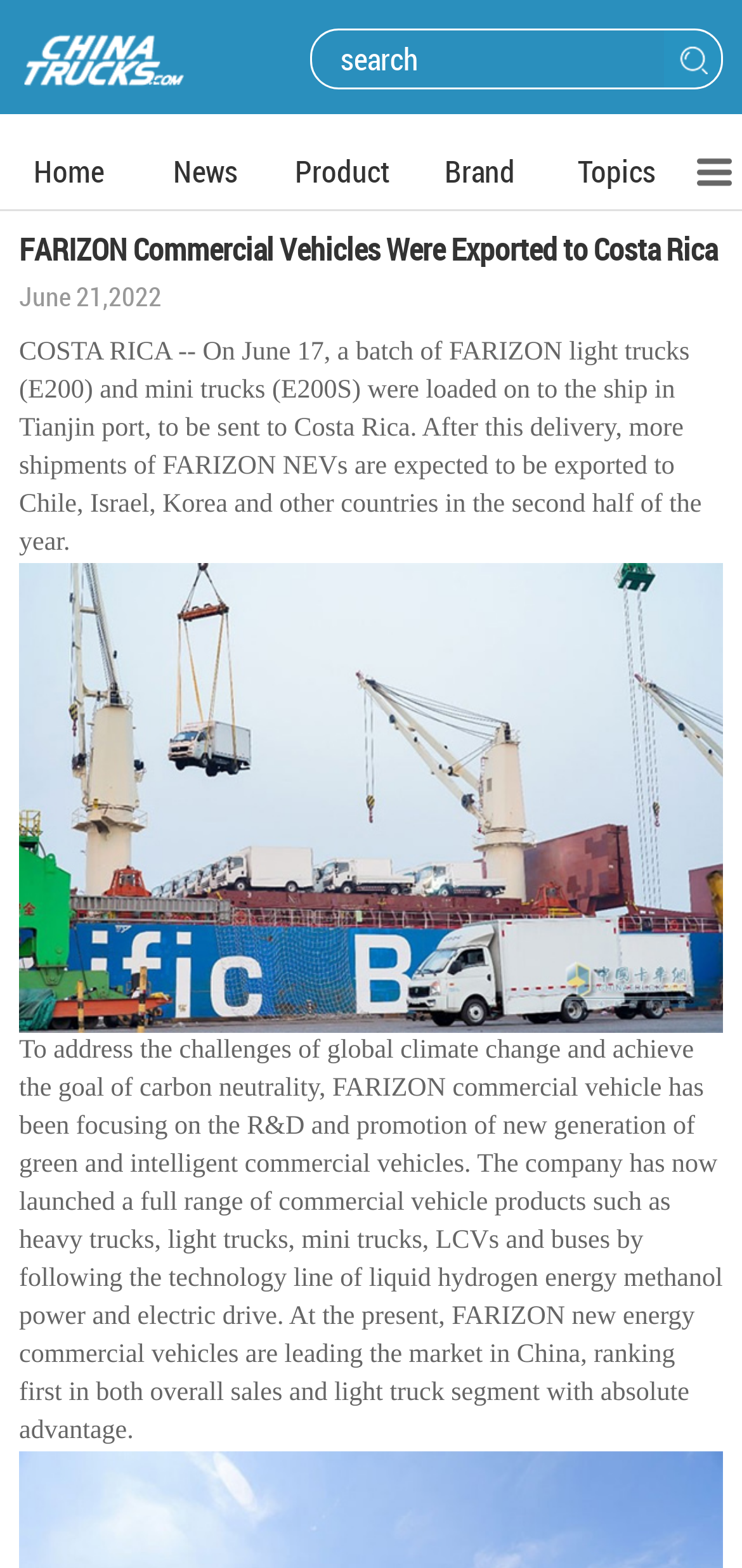Illustrate the webpage thoroughly, mentioning all important details.

The webpage appears to be a news article about FARIZON commercial vehicles being exported to Costa Rica. At the top left of the page, there is a logo or image, accompanied by a link. Next to it, there is a search bar with a button on the right side. 

Below the logo and search bar, there is a navigation menu with five links: "Home", "News", "Product", "Brand", and "Topics", arranged horizontally from left to right.

The main content of the page is divided into two sections. The first section has a heading that reads "FARIZON Commercial Vehicles Were Exported to Costa Rica June 21,2022". Below the heading, there is a paragraph of text that describes the export of FARIZON light trucks and mini trucks to Costa Rica.

The second section is a longer paragraph that discusses FARIZON's focus on developing green and intelligent commercial vehicles to address global climate change. It mentions the company's product range, including heavy trucks, light trucks, mini trucks, LCVs, and buses, and notes that FARIZON new energy commercial vehicles are leading the market in China.

Overall, the webpage has a simple and clean layout, with a focus on presenting news and information about FARIZON commercial vehicles.